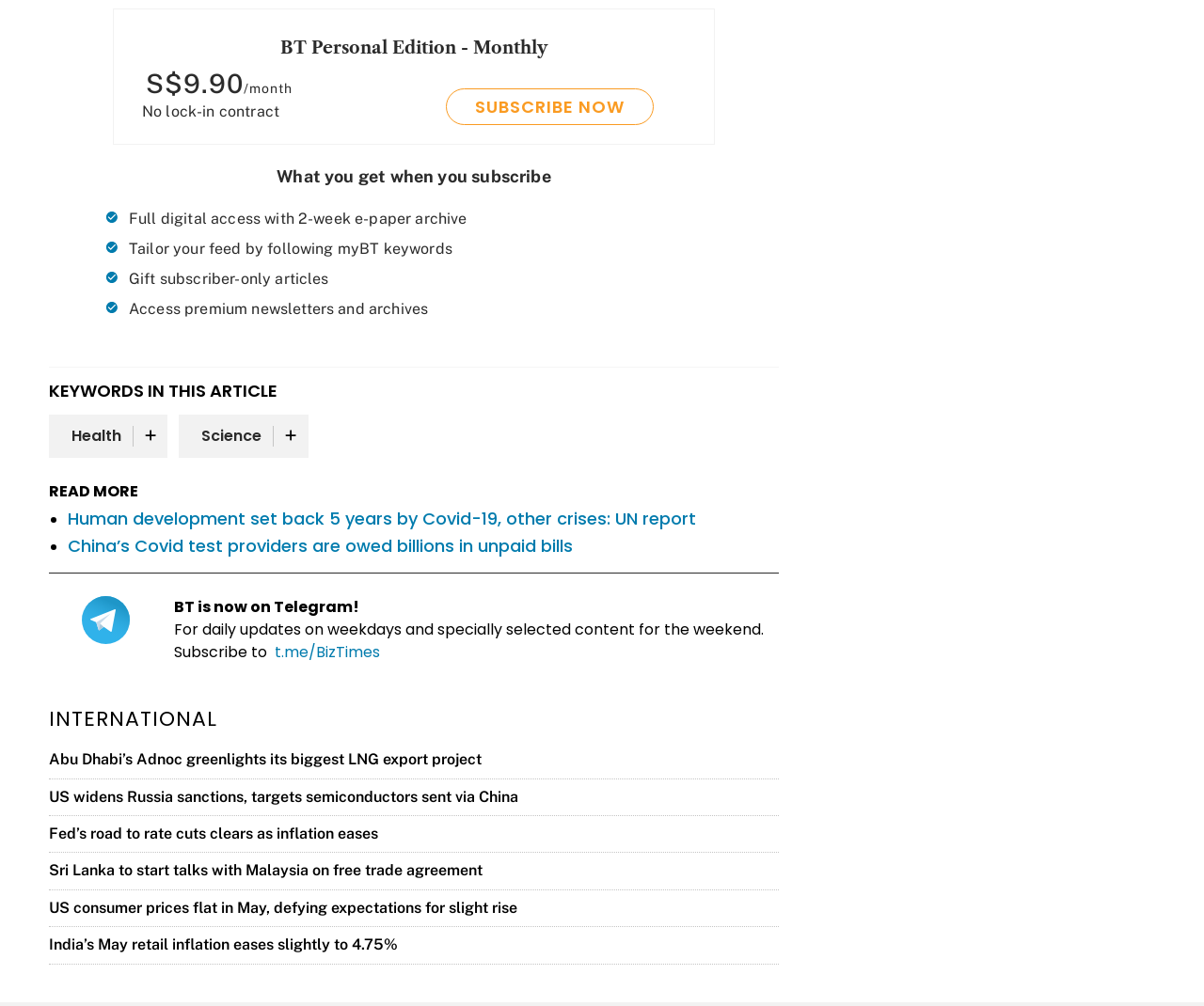Where can users get daily updates from BT?
Provide a comprehensive and detailed answer to the question.

The answer can be found in the StaticText element with the text 'BT is now on Telegram!' and the link element with the text 't.me/BizTimes' which suggests that users can get daily updates from BT on Telegram.